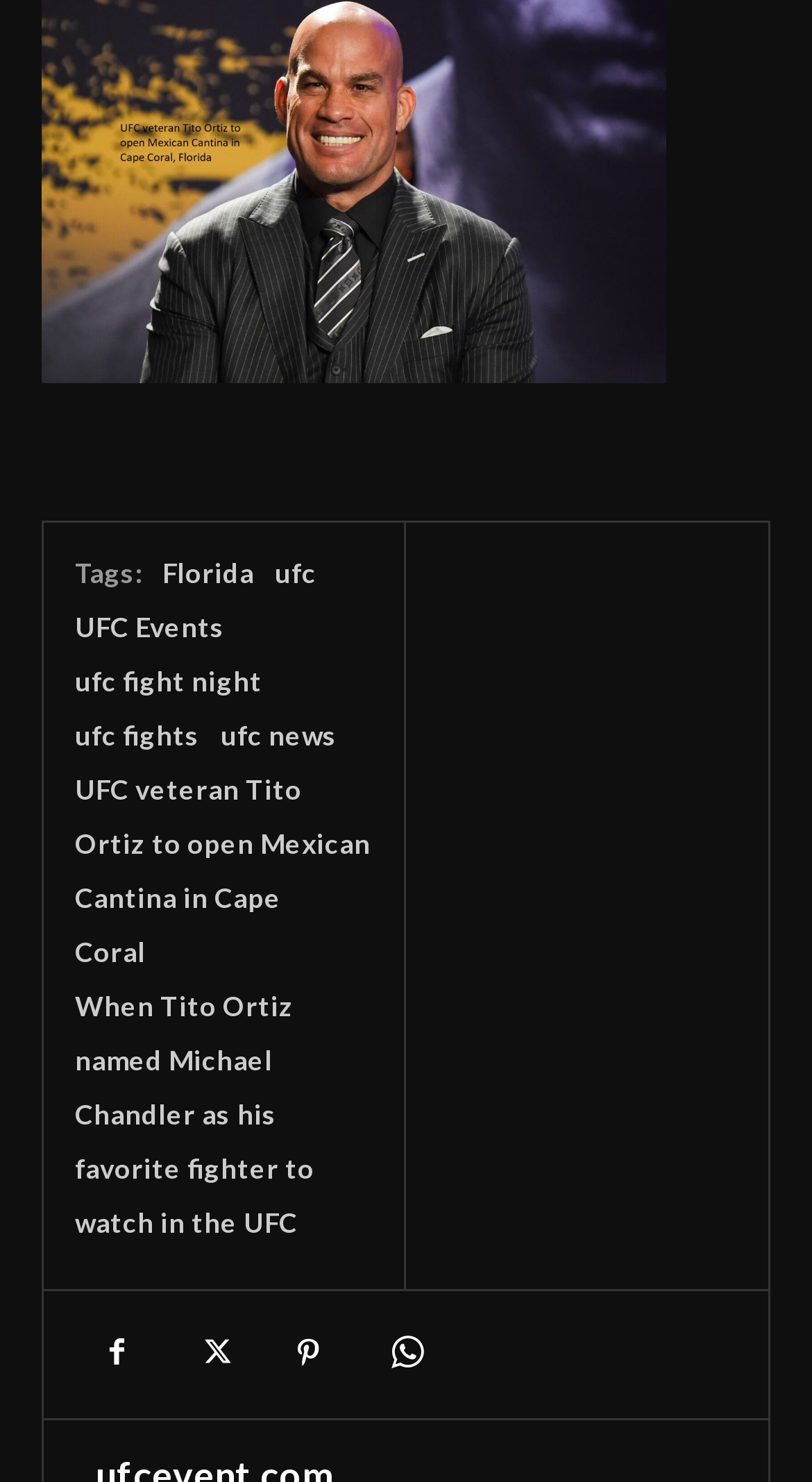Please determine the bounding box coordinates of the element's region to click in order to carry out the following instruction: "View UFC Events". The coordinates should be four float numbers between 0 and 1, i.e., [left, top, right, bottom].

[0.092, 0.411, 0.277, 0.434]